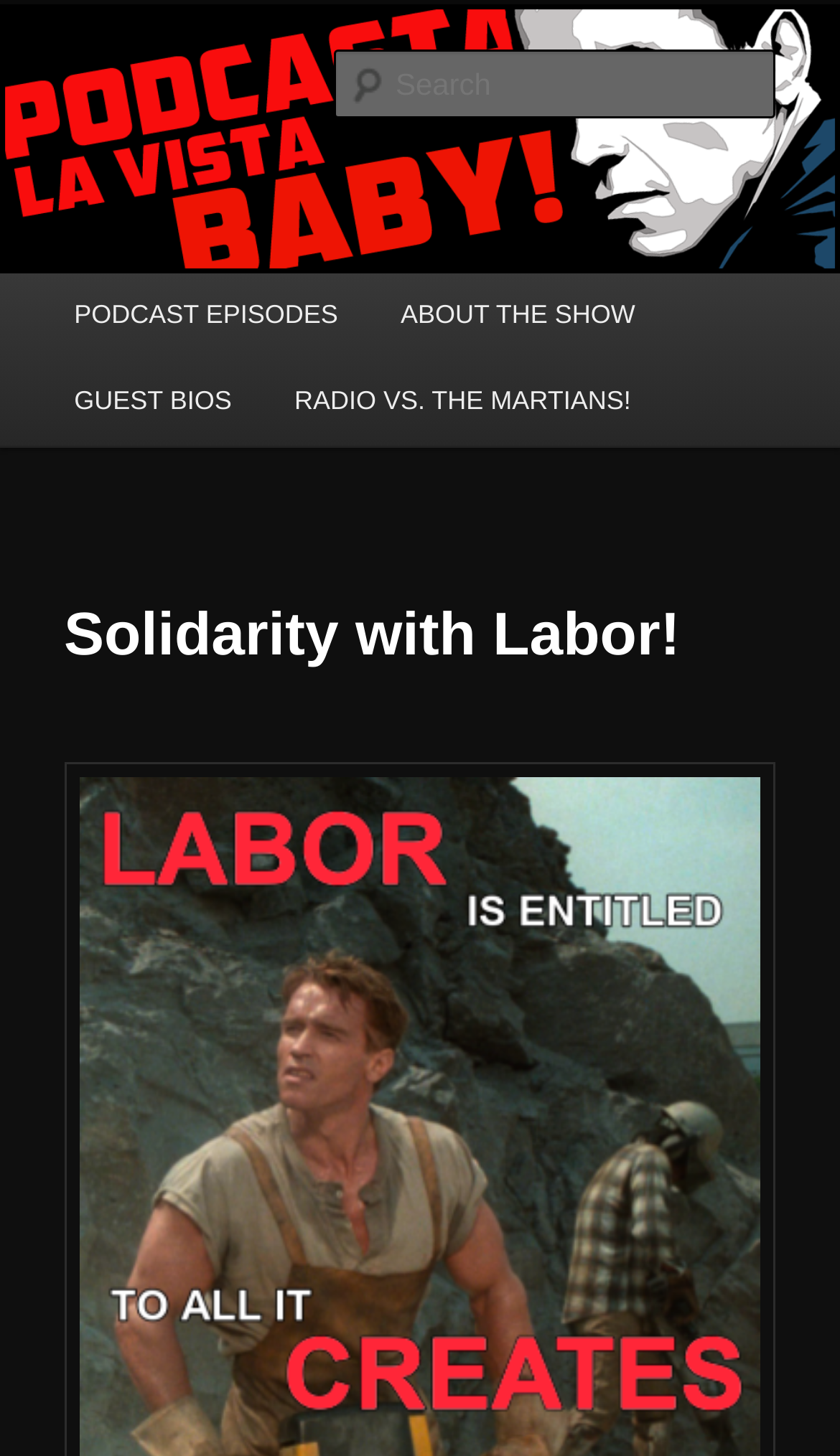Using the description "parent_node: LISTEN aria-label="Toggle navigation"", locate and provide the bounding box of the UI element.

None